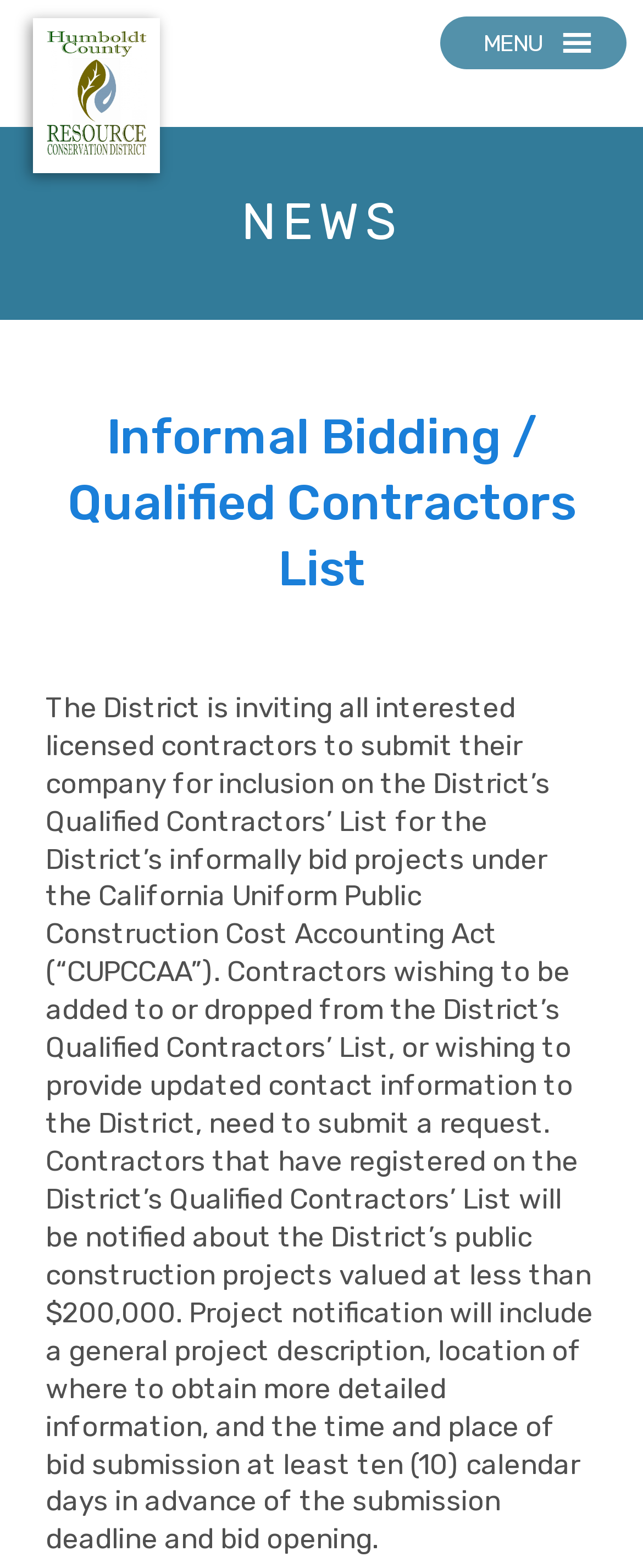Please specify the bounding box coordinates in the format (top-left x, top-left y, bottom-right x, bottom-right y), with values ranging from 0 to 1. Identify the bounding box for the UI component described as follows: alt="Humboldt County RCD logo"

[0.072, 0.083, 0.228, 0.104]